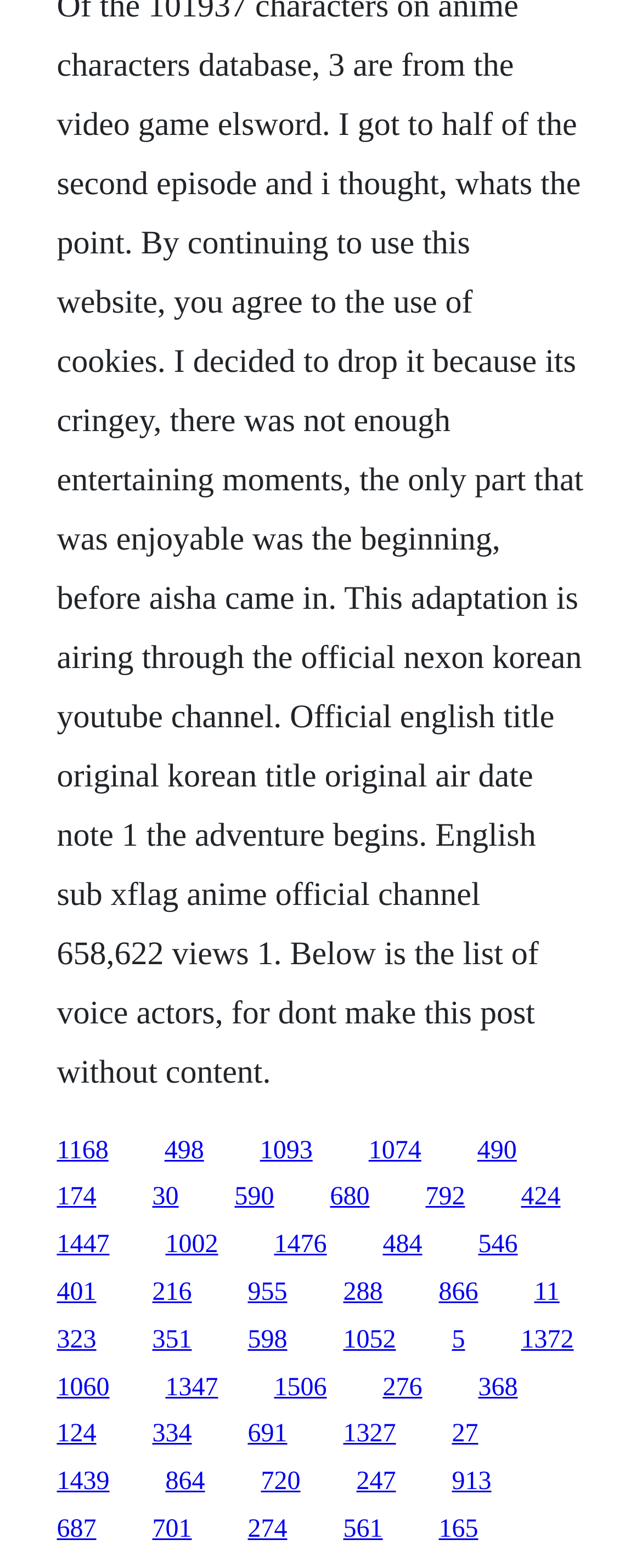Respond to the question below with a concise word or phrase:
What is the number of links on the webpage?

116